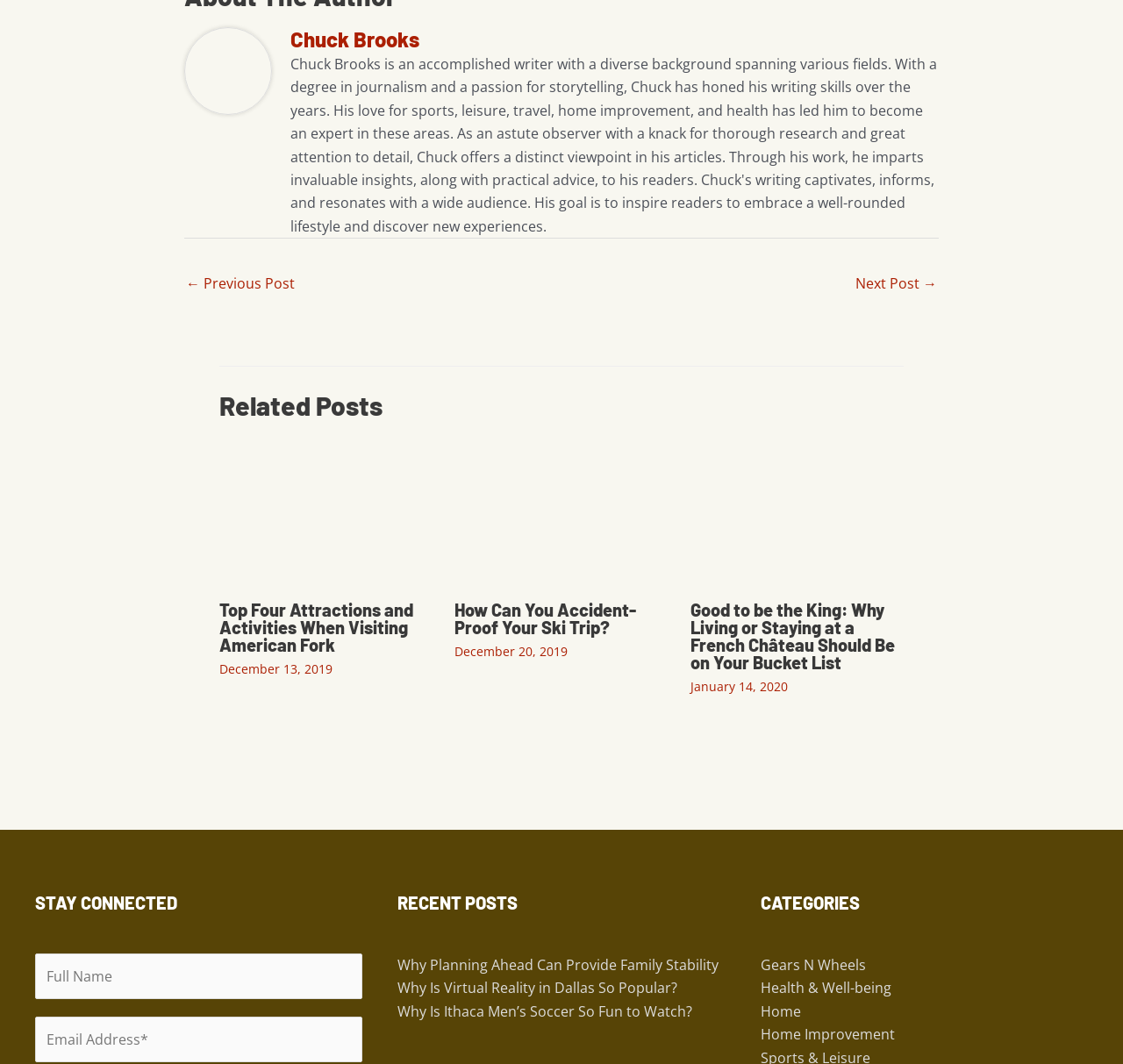Provide your answer in one word or a succinct phrase for the question: 
How many related posts are shown?

3